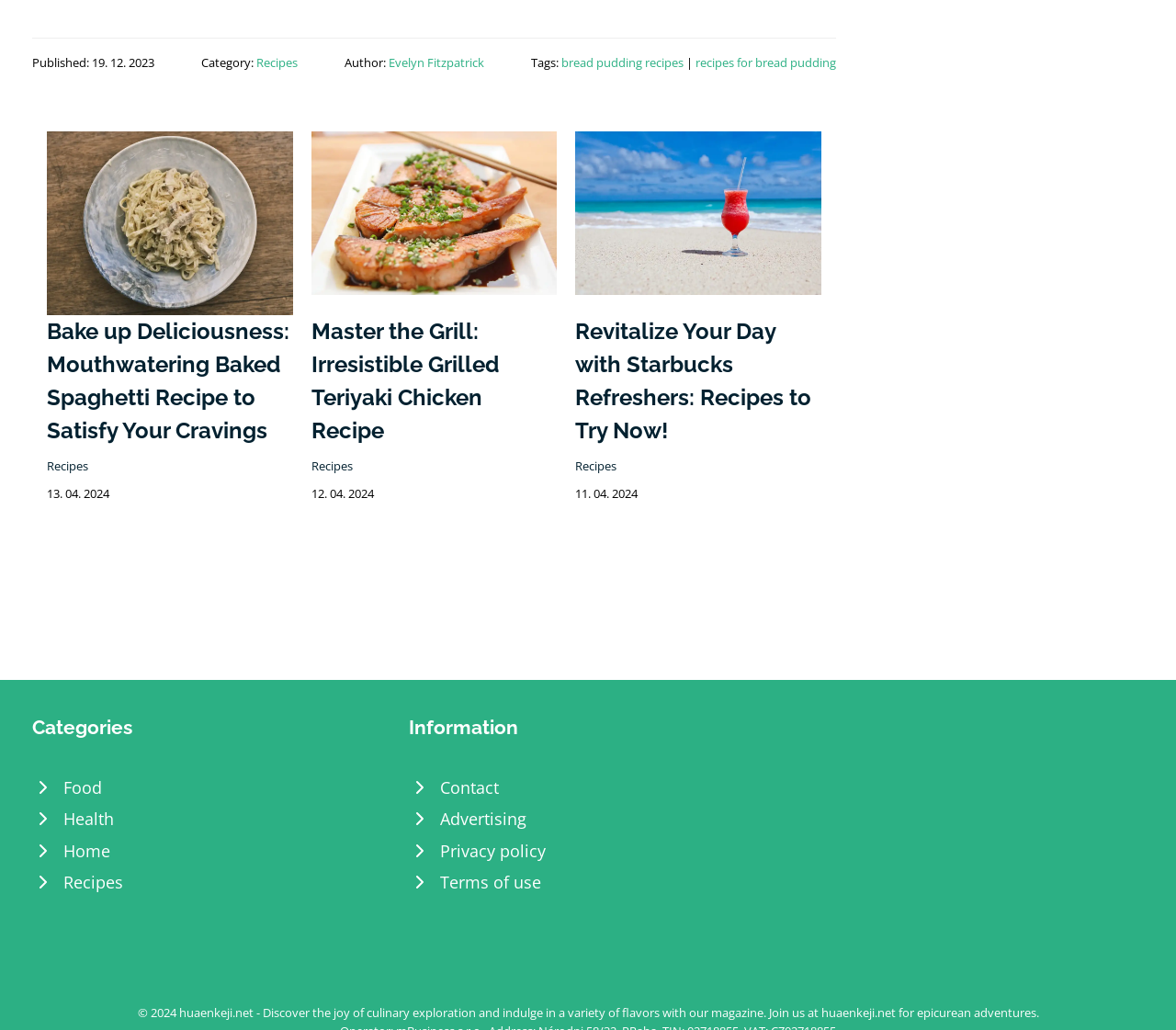Pinpoint the bounding box coordinates of the clickable area necessary to execute the following instruction: "Check the 'Published: 19. 12. 2023' date". The coordinates should be given as four float numbers between 0 and 1, namely [left, top, right, bottom].

[0.027, 0.053, 0.131, 0.069]